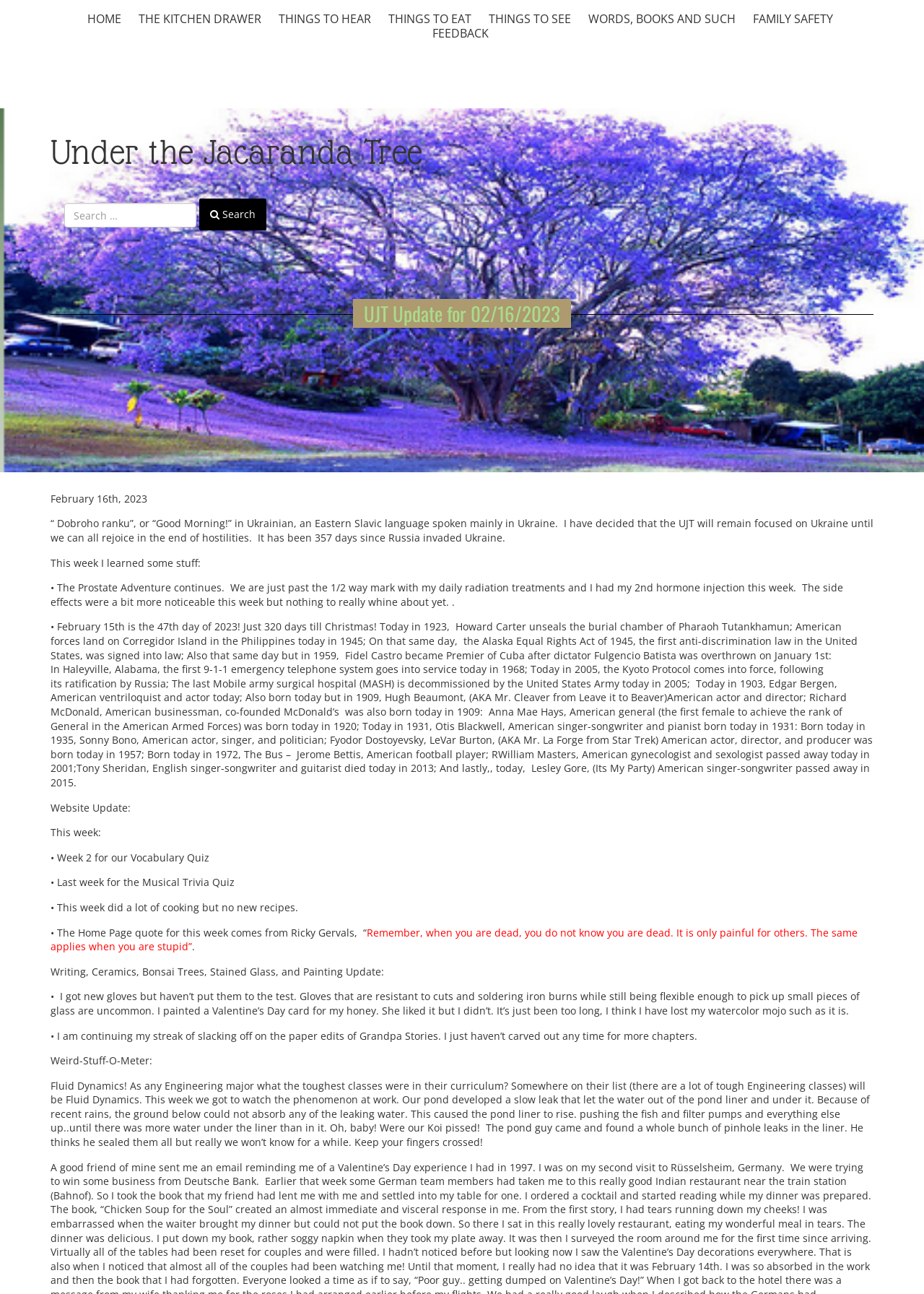What is the language spoken mainly in Ukraine?
Craft a detailed and extensive response to the question.

The webpage mentions '“ Dobroho ranku”, or “Good Morning!” in Ukrainian, an Eastern Slavic language spoken mainly in Ukraine.' which indicates that Ukrainian is the language spoken mainly in Ukraine.